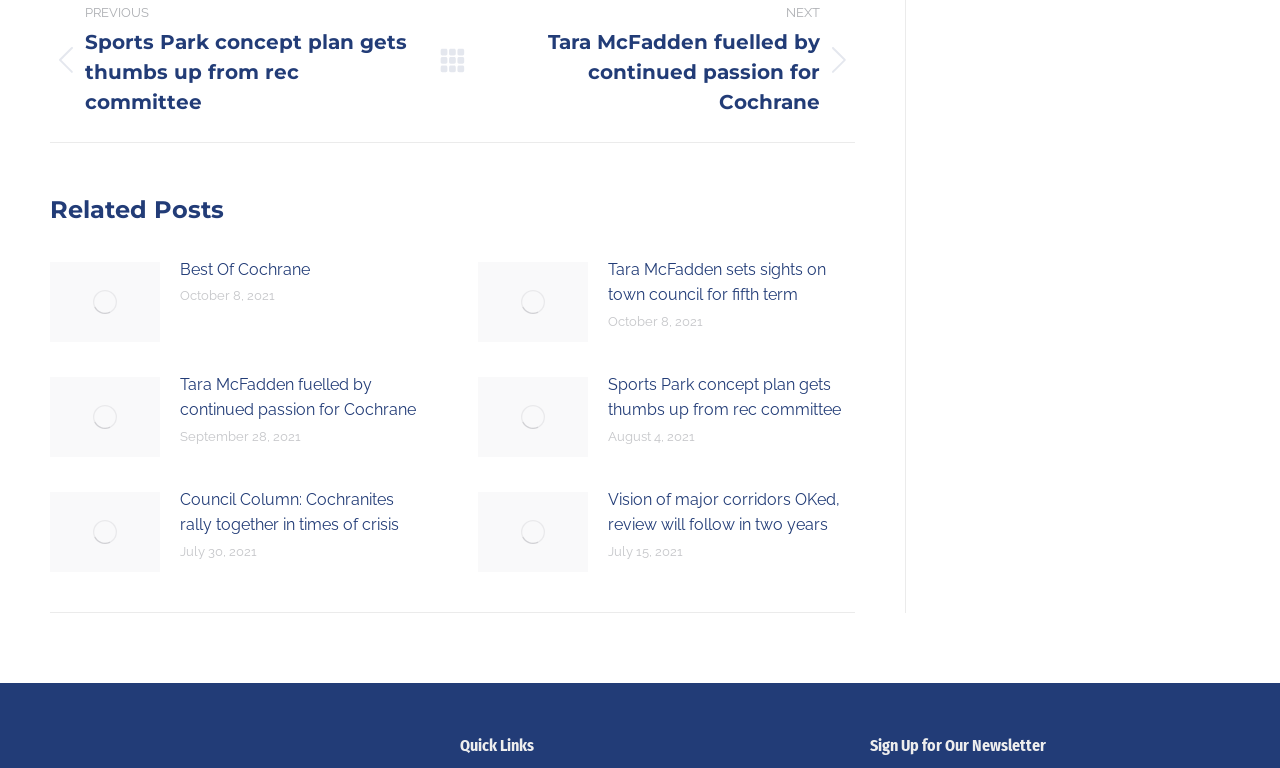Highlight the bounding box coordinates of the element that should be clicked to carry out the following instruction: "Read the 'Council Column: Cochranites rally together in times of crisis' article". The coordinates must be given as four float numbers ranging from 0 to 1, i.e., [left, top, right, bottom].

[0.141, 0.634, 0.334, 0.7]